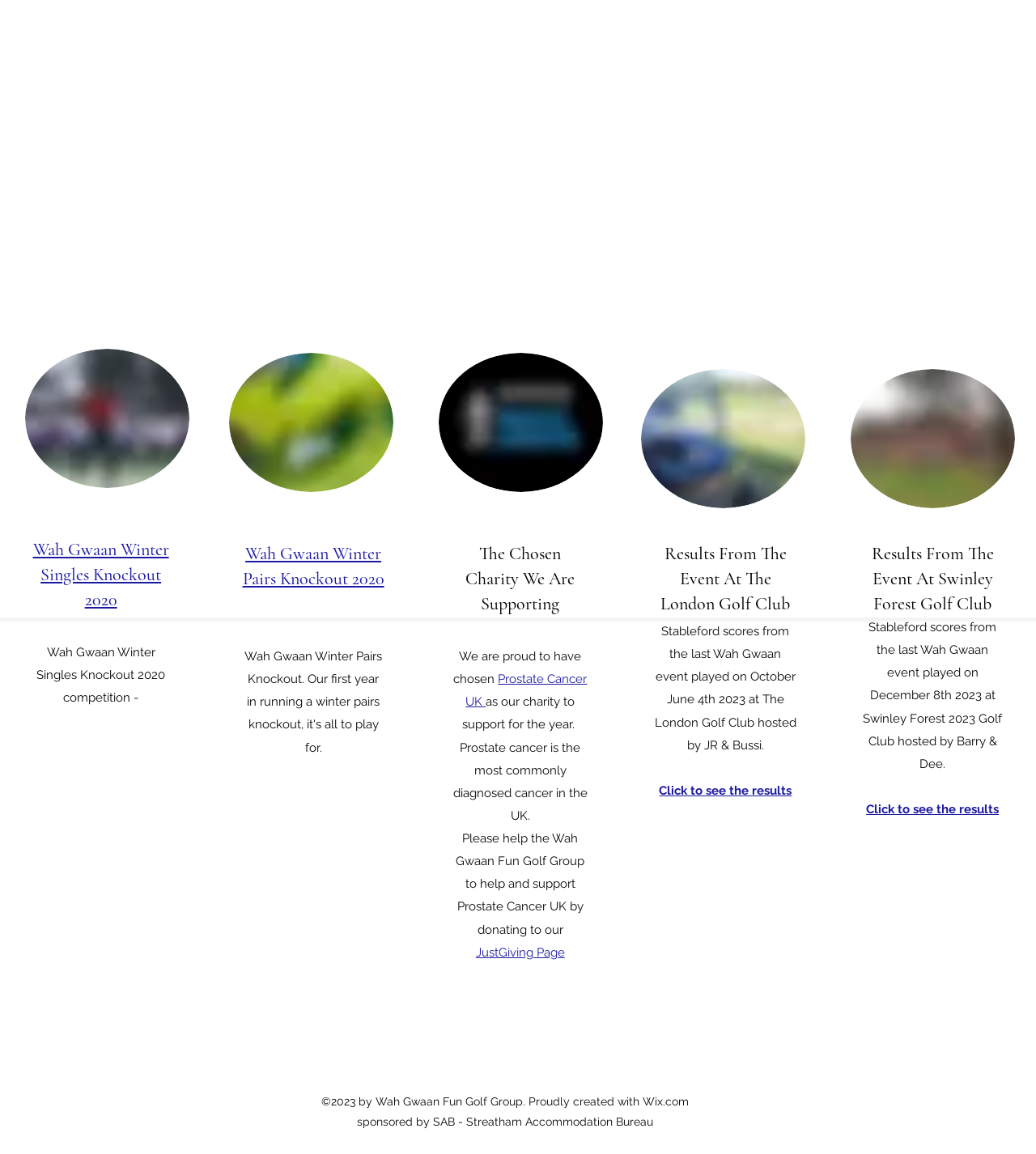What is the format of the golf competition?
Look at the webpage screenshot and answer the question with a detailed explanation.

The answer can be found in the sections 'Results From The Event At The London Golf Club' and 'Results From The Event At Swinley Forest Golf Club' where it is mentioned that the scores are 'Stableford scores'.